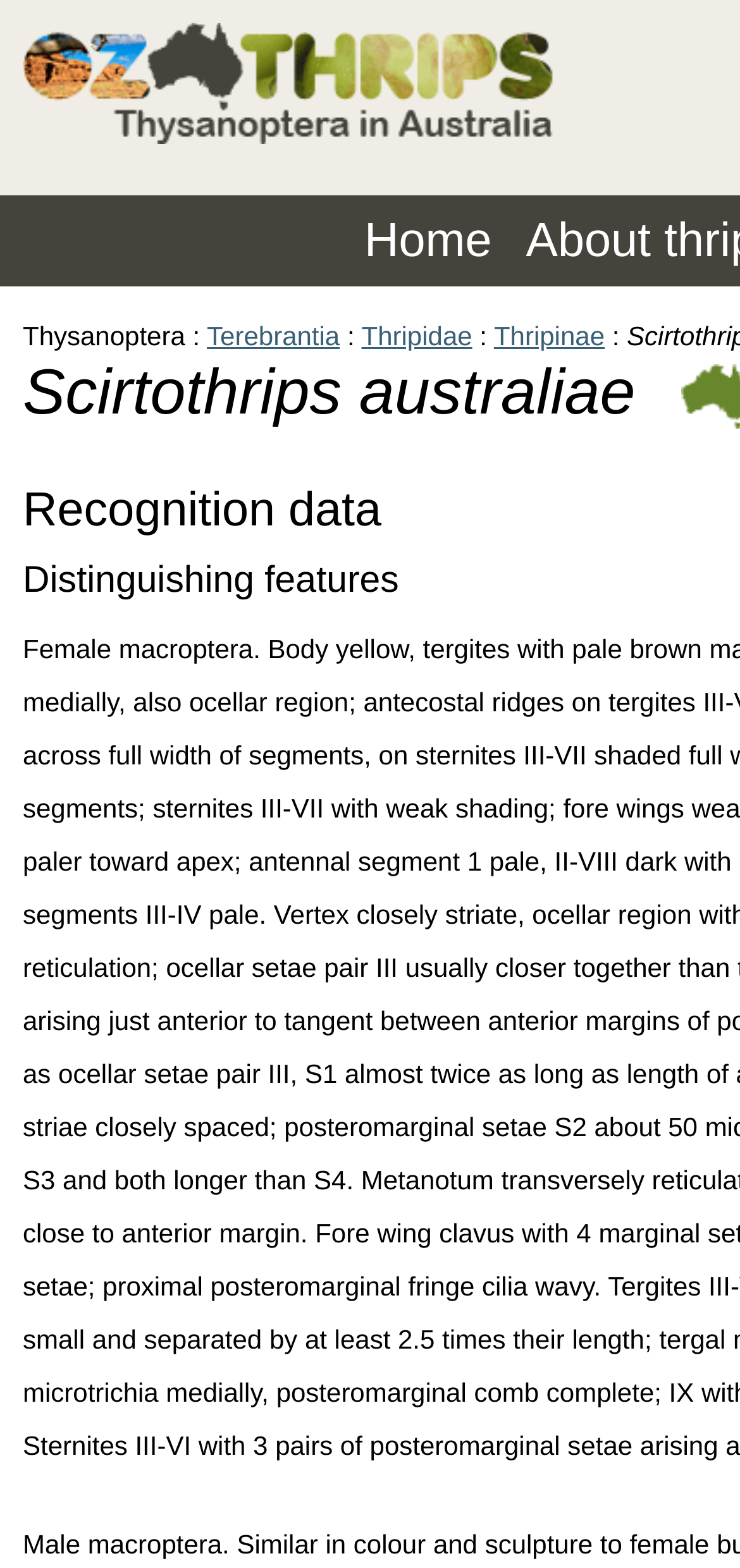What is the genus of the thrip? Based on the image, give a response in one word or a short phrase.

Scirtothrips